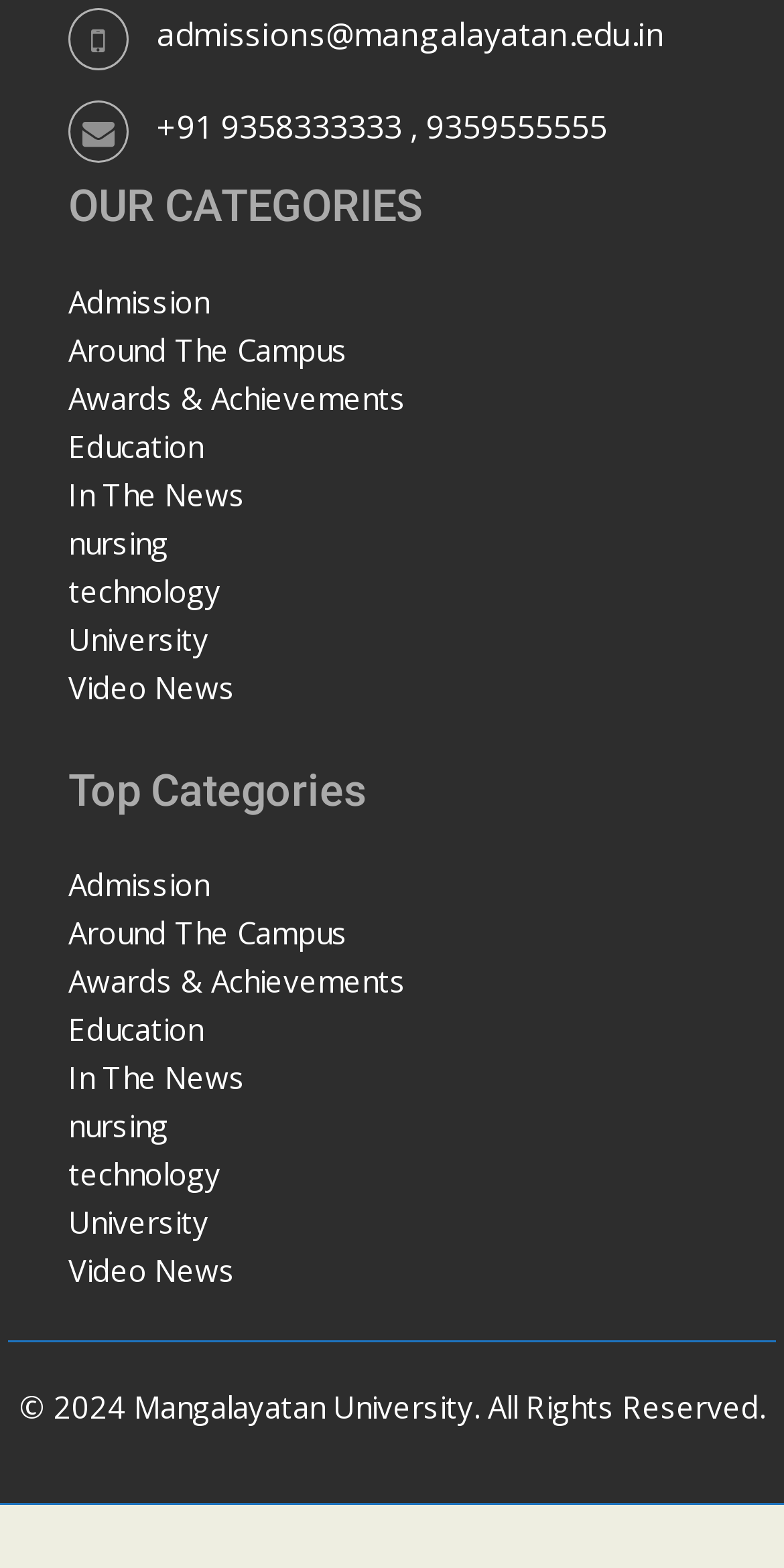Please find the bounding box coordinates (top-left x, top-left y, bottom-right x, bottom-right y) in the screenshot for the UI element described as follows: nursing

[0.087, 0.705, 0.215, 0.731]